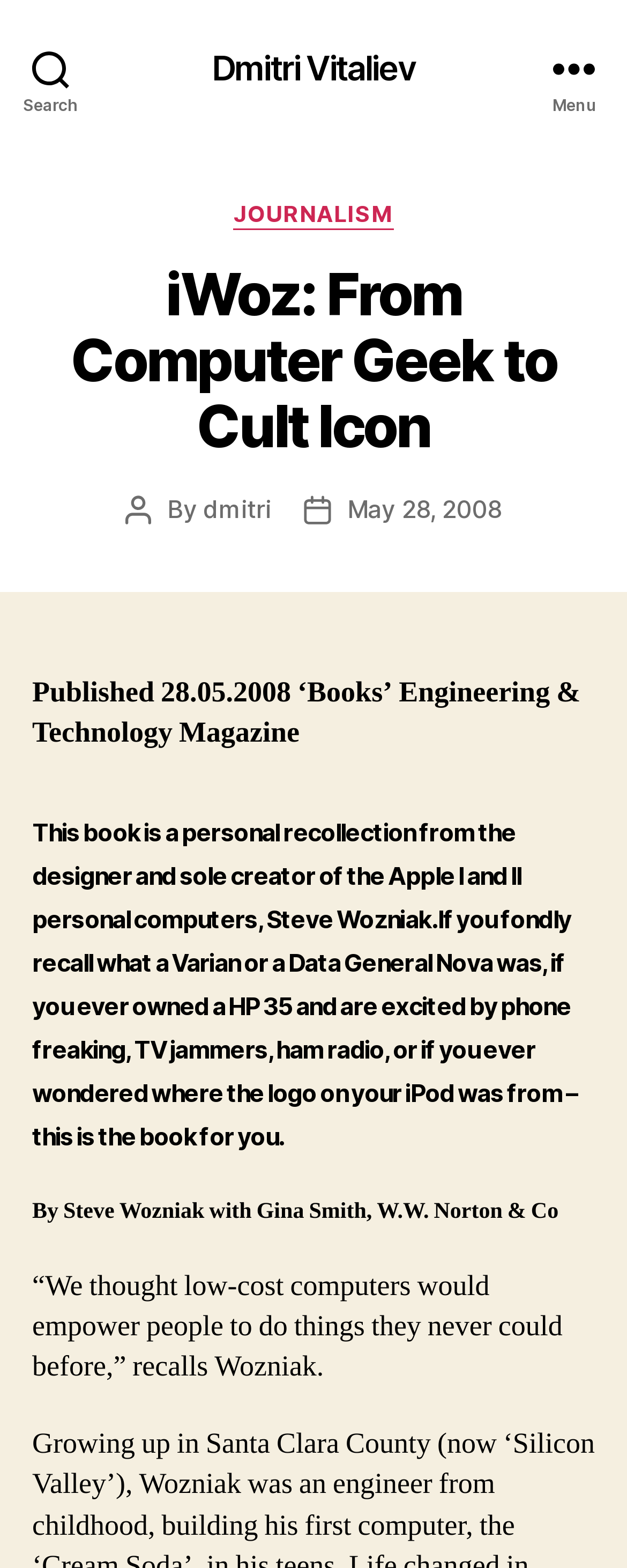Answer this question in one word or a short phrase: What is the category of the book?

Engineering & Technology